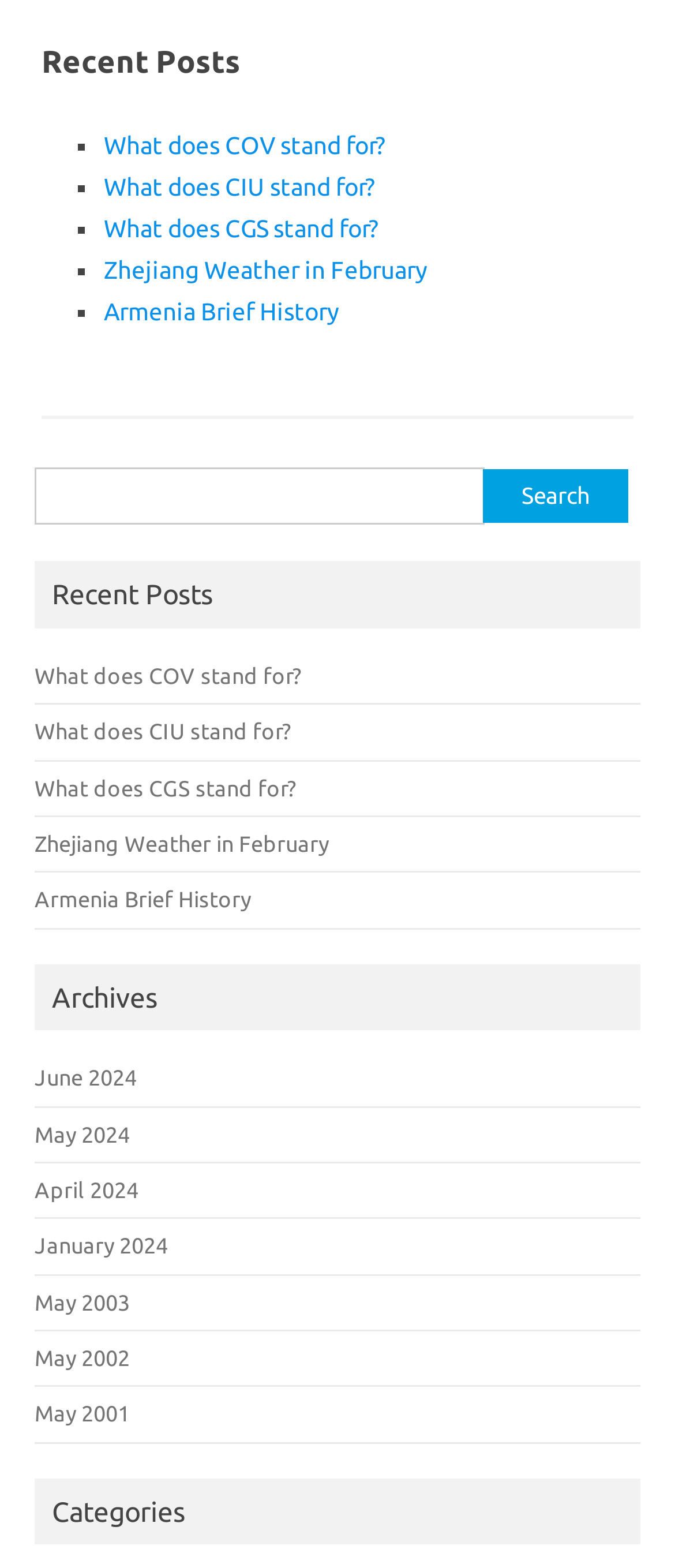Identify the bounding box of the HTML element described as: "April 2024".

[0.051, 0.751, 0.205, 0.766]